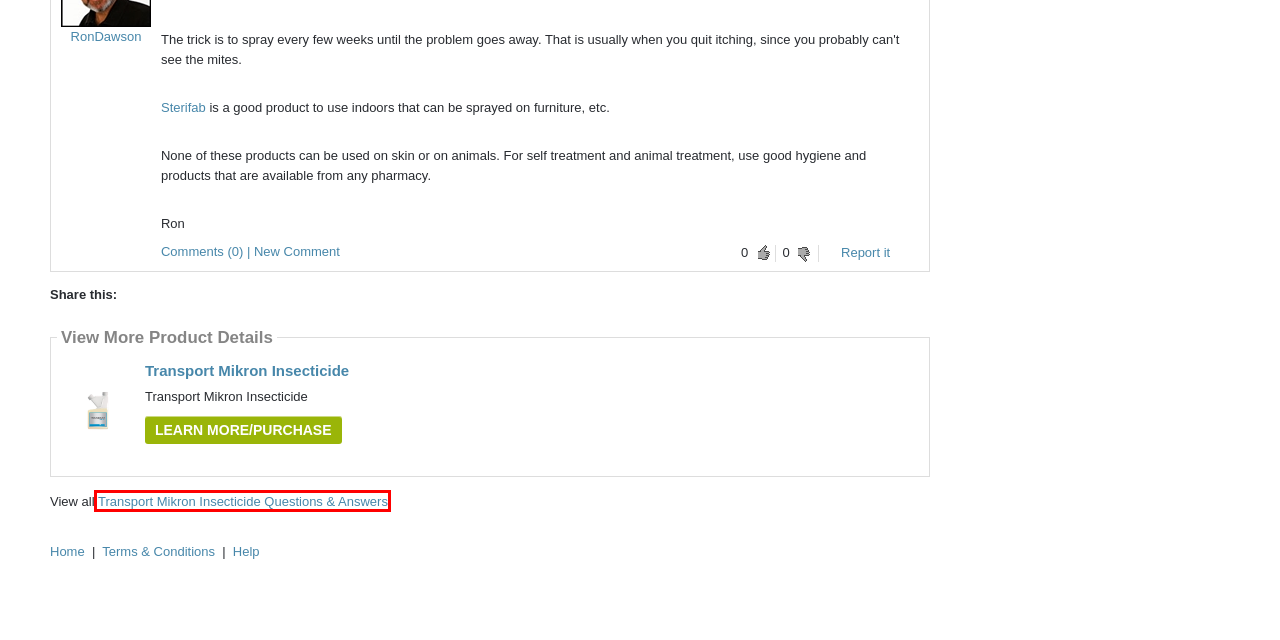Examine the screenshot of the webpage, which has a red bounding box around a UI element. Select the webpage description that best fits the new webpage after the element inside the red bounding box is clicked. Here are the choices:
A. Pest Questions Questions & Answers
B. Register
C. Login required to continue
D. Transport Mikron Insecticide
E. Product Questions Questions & Answers
F. ePestSupply
G. General Help Questions & Answers
H. Transport Mikron Insecticide Questions & Answers

H